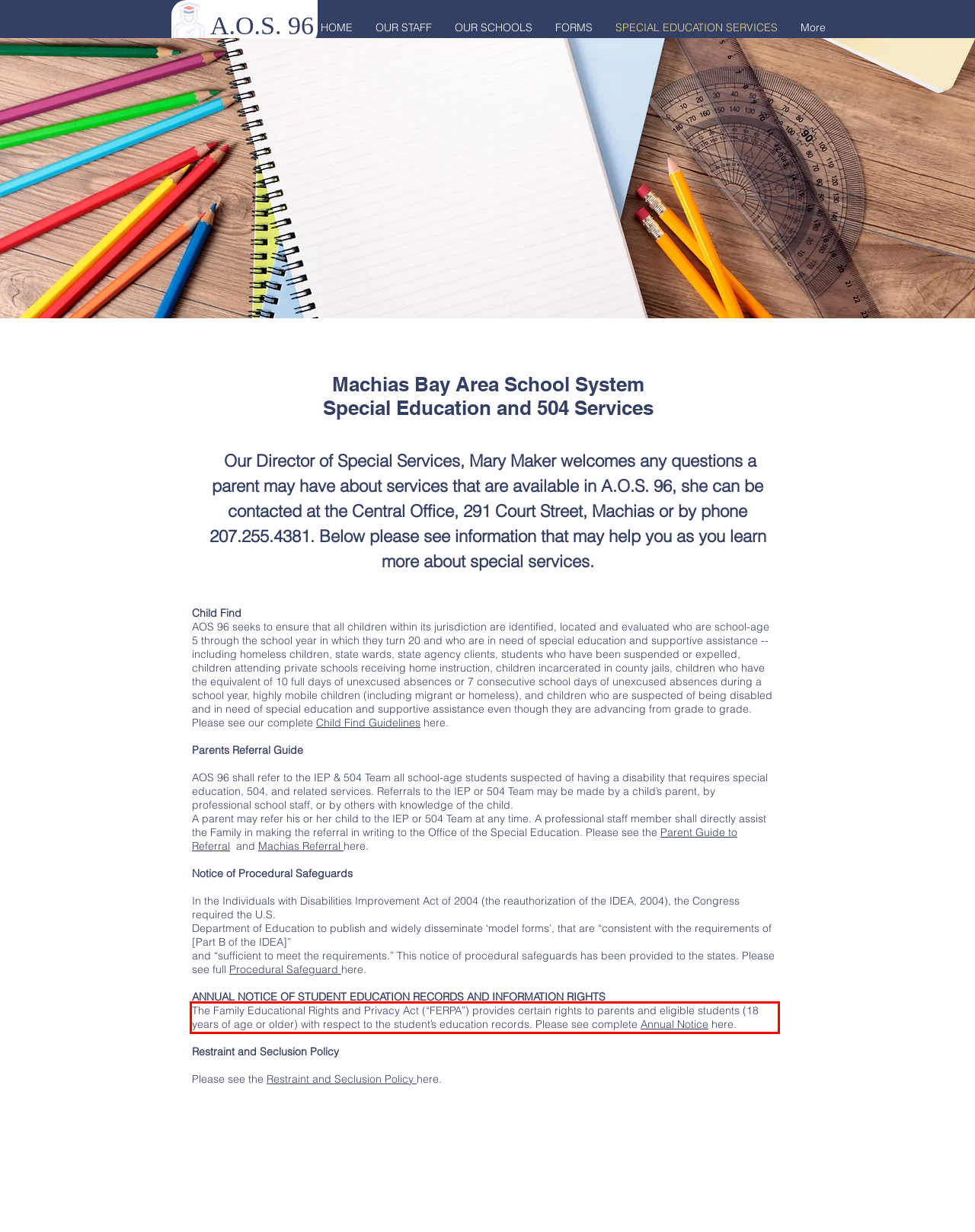The screenshot you have been given contains a UI element surrounded by a red rectangle. Use OCR to read and extract the text inside this red rectangle.

The Family Educational Rights and Privacy Act (“FERPA”) provides certain rights to parents and eligible students (18 years of age or older) with respect to the student’s education records. Please see complete Annual Notice here.